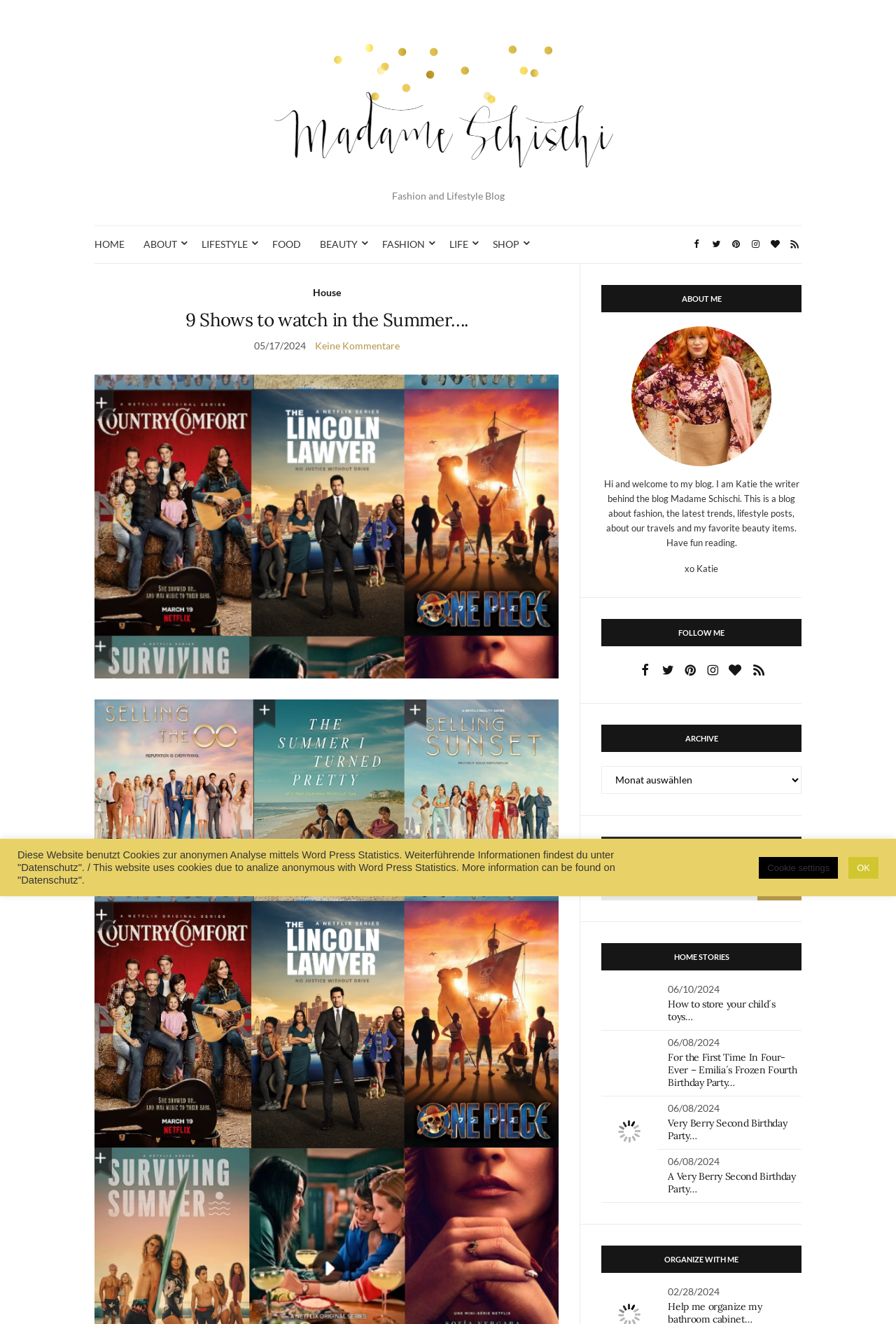Determine the bounding box coordinates of the area to click in order to meet this instruction: "Select an archive from the dropdown menu".

[0.671, 0.578, 0.895, 0.6]